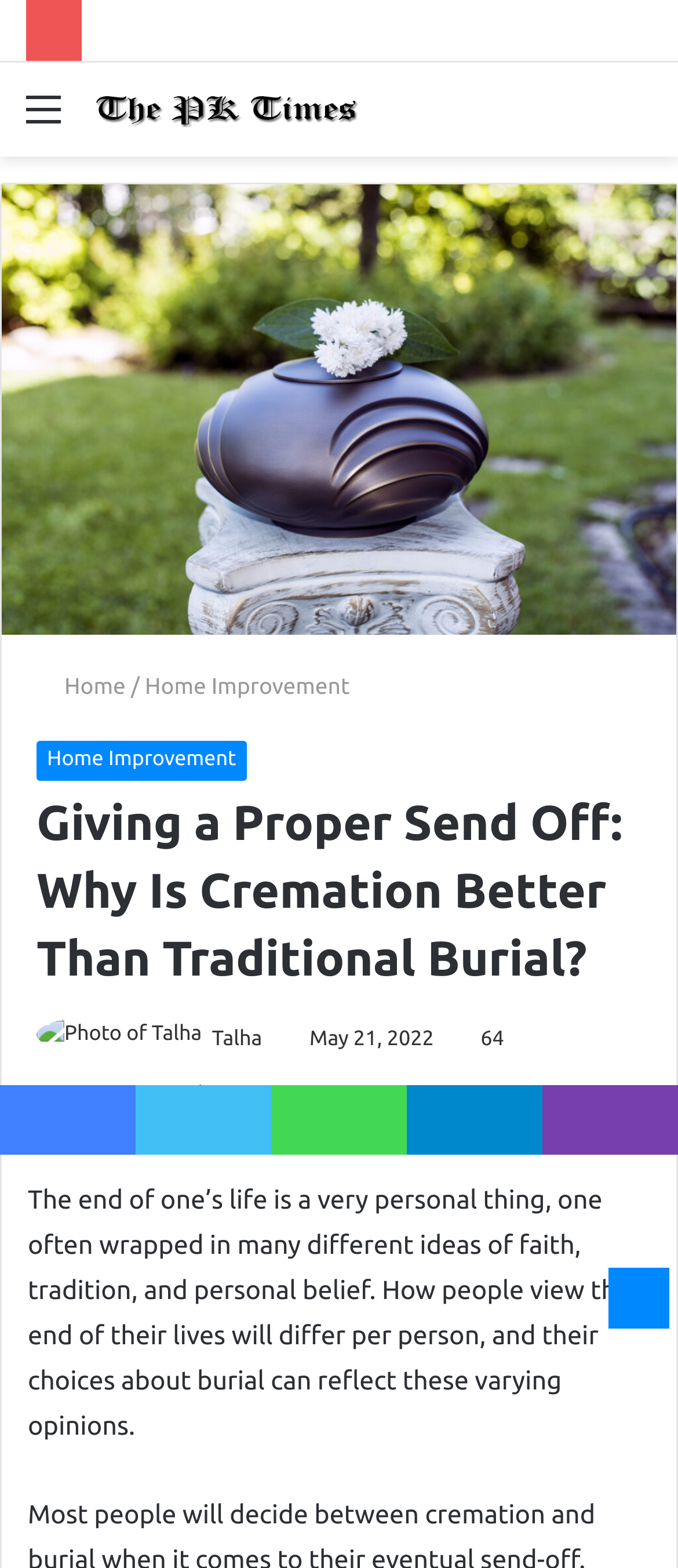Please find the bounding box for the following UI element description. Provide the coordinates in (top-left x, top-left y, bottom-right x, bottom-right y) format, with values between 0 and 1: Twitter

[0.2, 0.692, 0.4, 0.736]